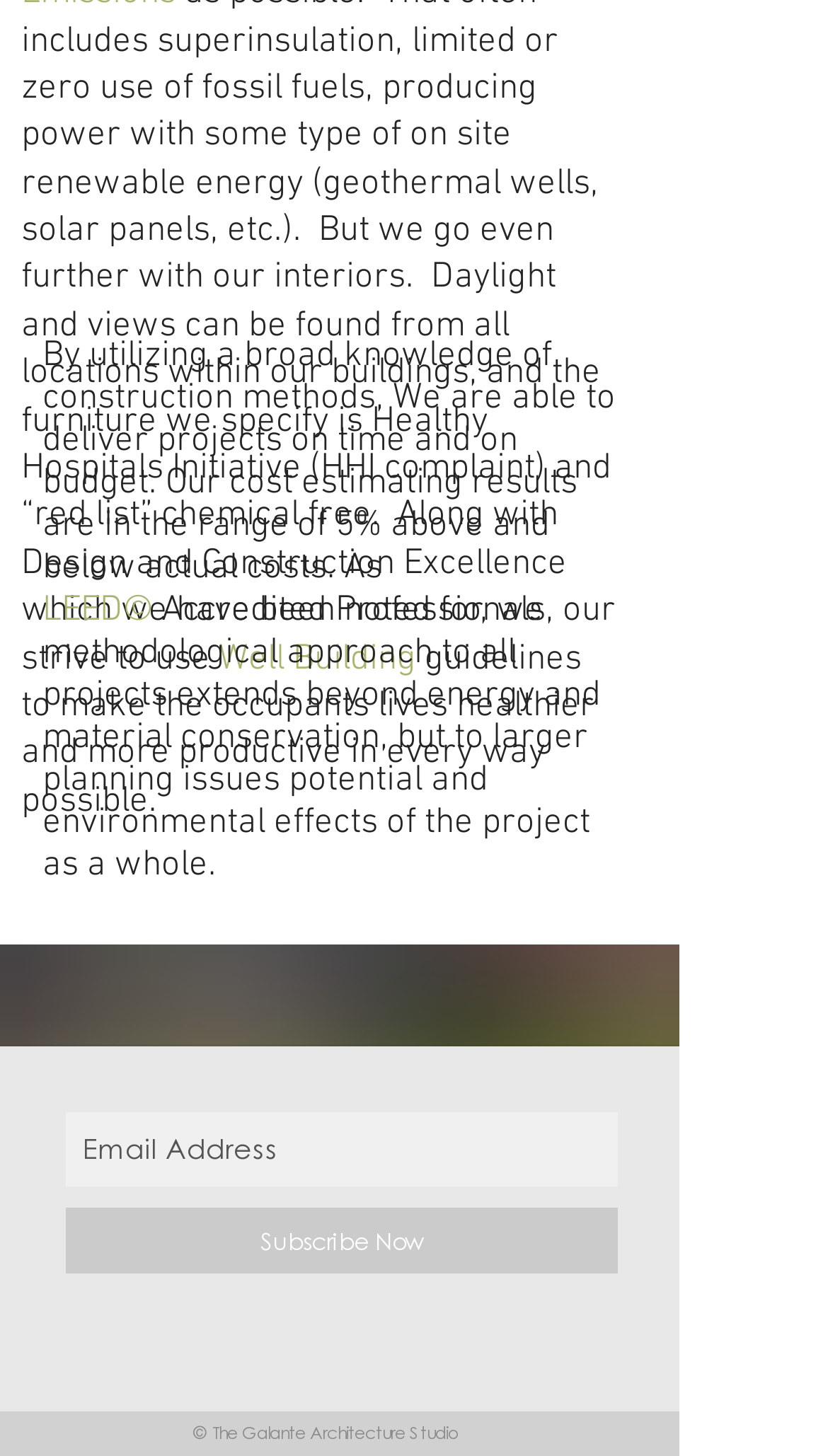Based on the provided description, "Subscribe Now", find the bounding box of the corresponding UI element in the screenshot.

[0.079, 0.829, 0.746, 0.874]